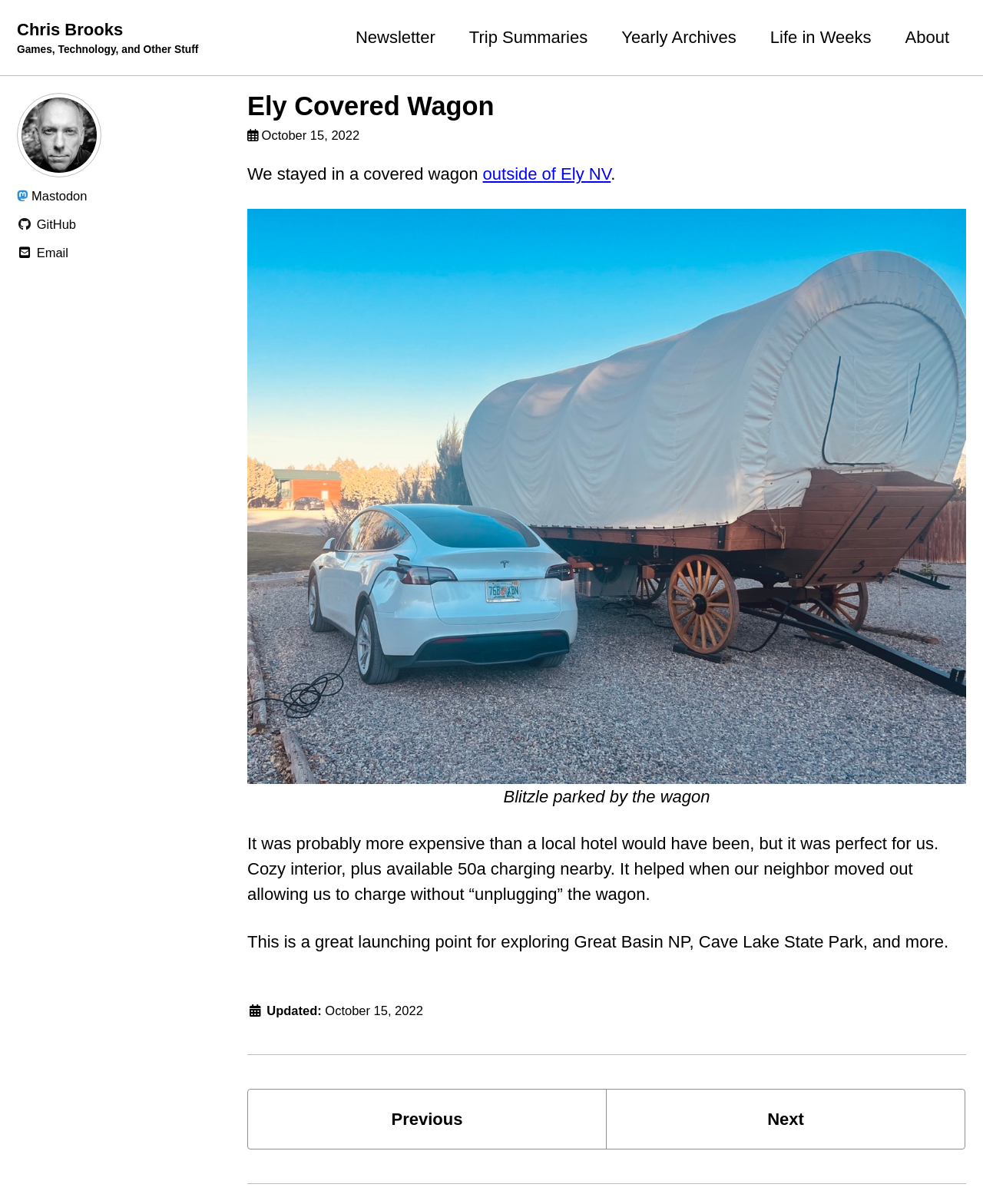Please determine the bounding box coordinates for the UI element described as: "Mastodon".

[0.017, 0.153, 0.234, 0.172]